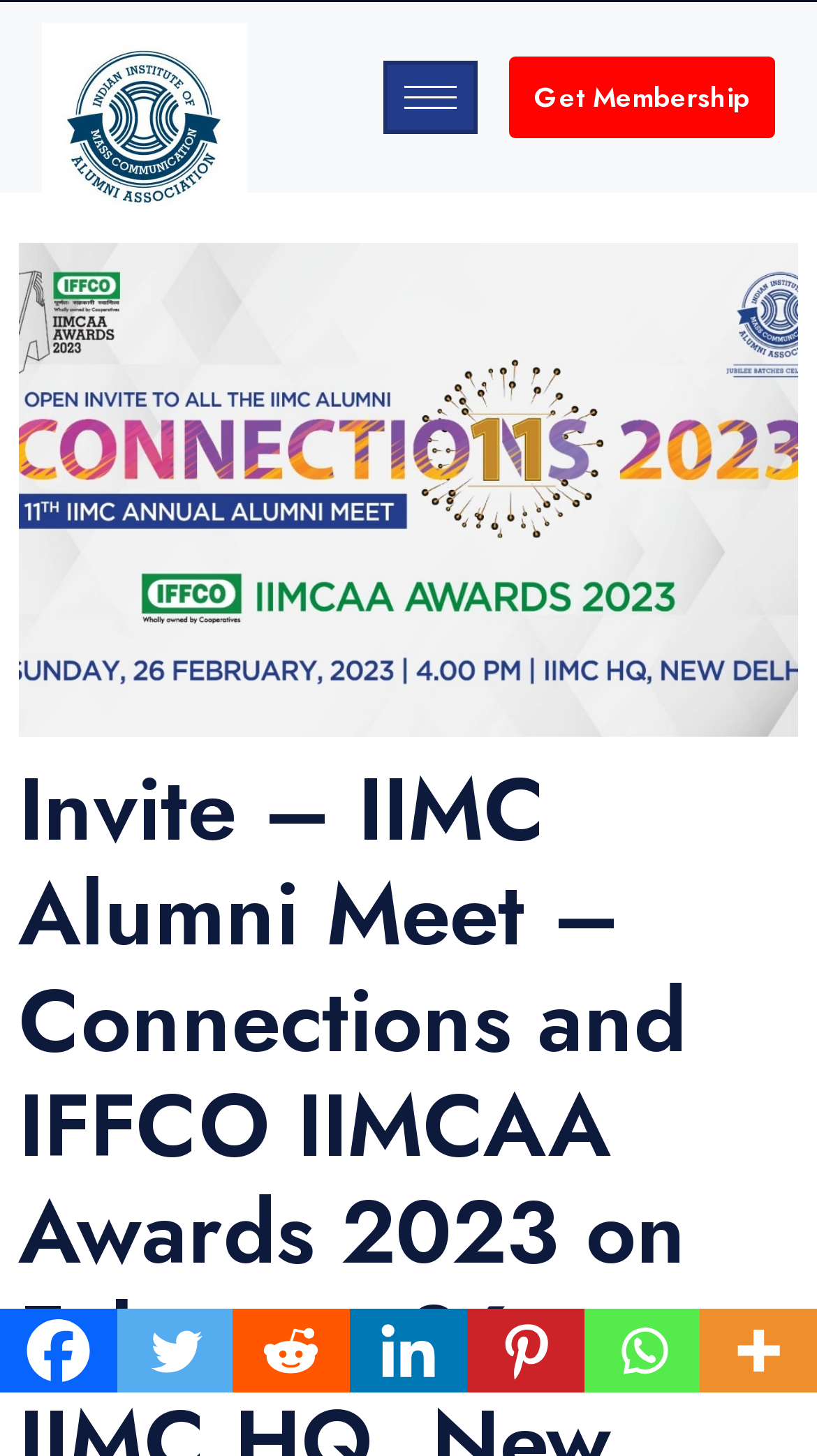How many social media links are present at the bottom?
Look at the image and provide a short answer using one word or a phrase.

6